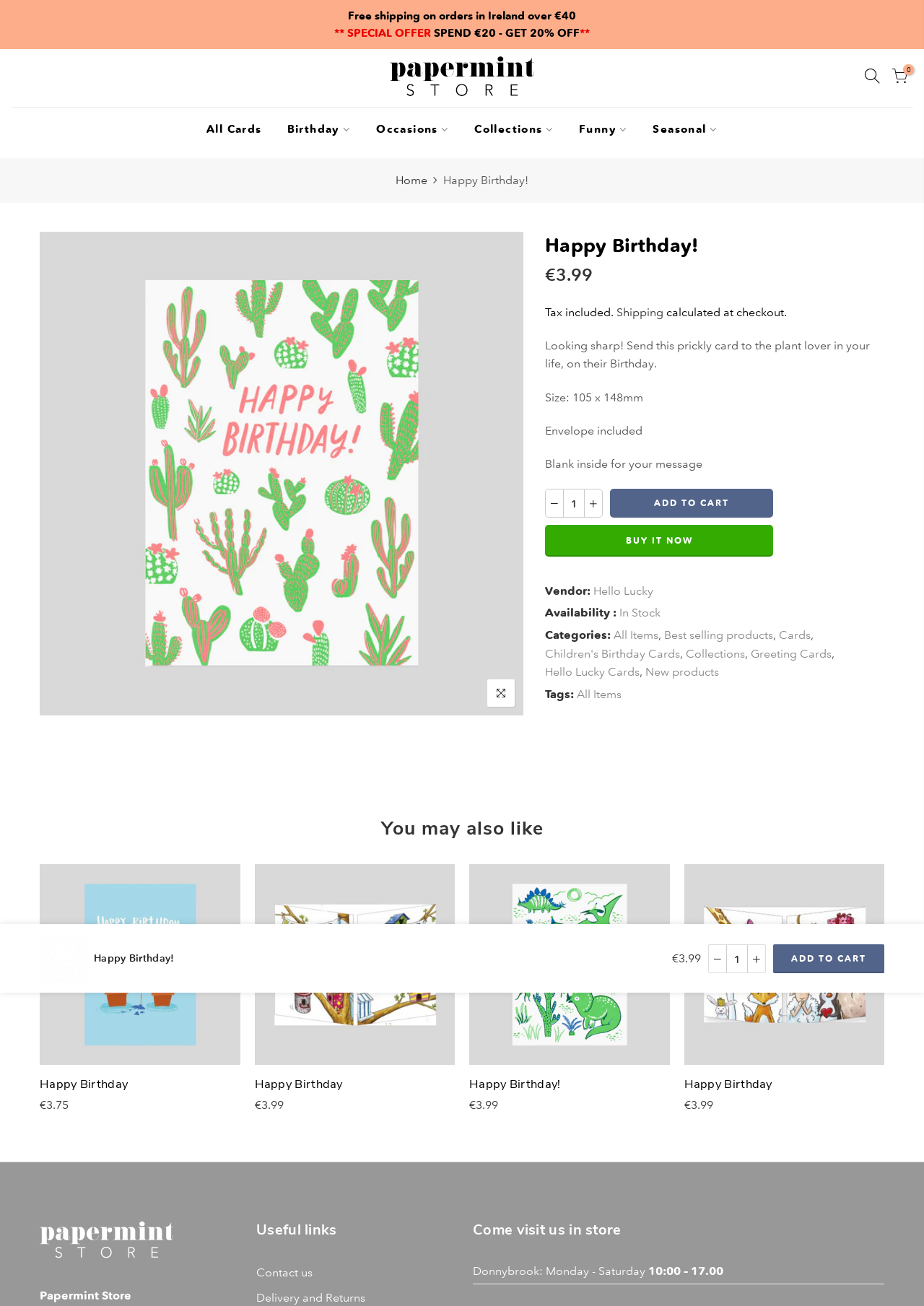What is the size of this birthday card?
From the image, respond with a single word or phrase.

105 x 148mm